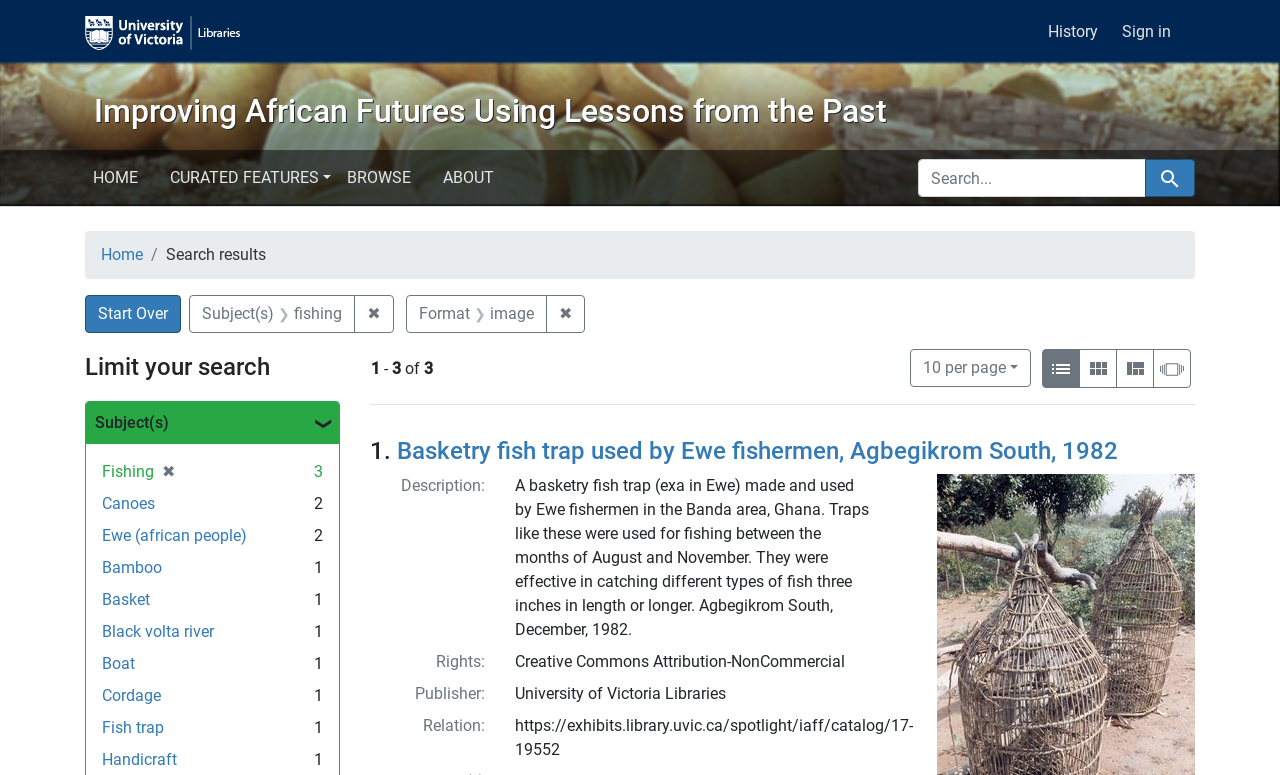Answer the question below using just one word or a short phrase: 
What is the name of the first search result?

Basketry fish trap used by Ewe fishermen, Agbegikrom South, 1982